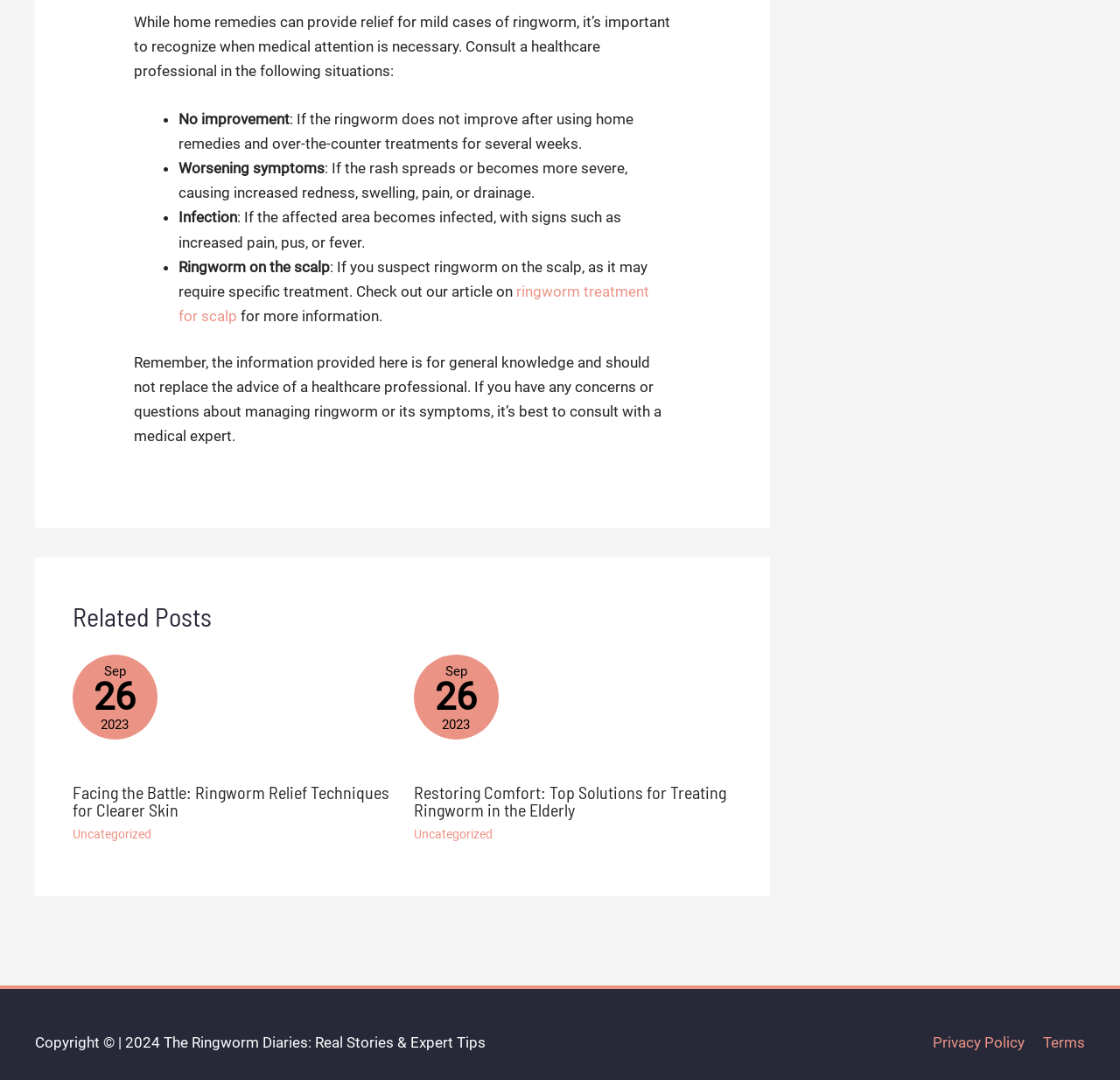Based on the element description, predict the bounding box coordinates (top-left x, top-left y, bottom-right x, bottom-right y) for the UI element in the screenshot: Uncategorized

[0.064, 0.766, 0.135, 0.779]